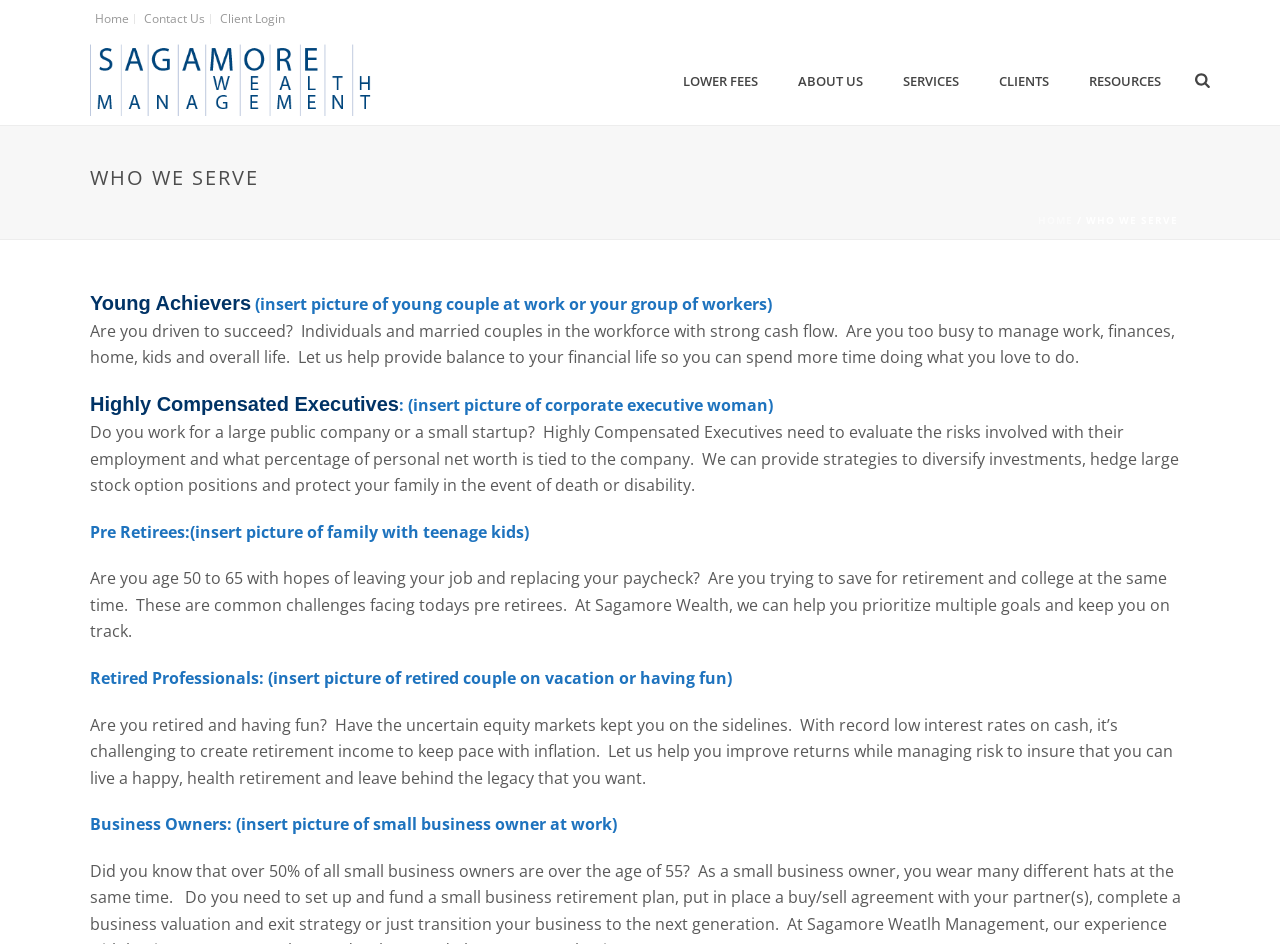Determine the bounding box coordinates for the UI element with the following description: "Lower Fees". The coordinates should be four float numbers between 0 and 1, represented as [left, top, right, bottom].

[0.518, 0.073, 0.608, 0.099]